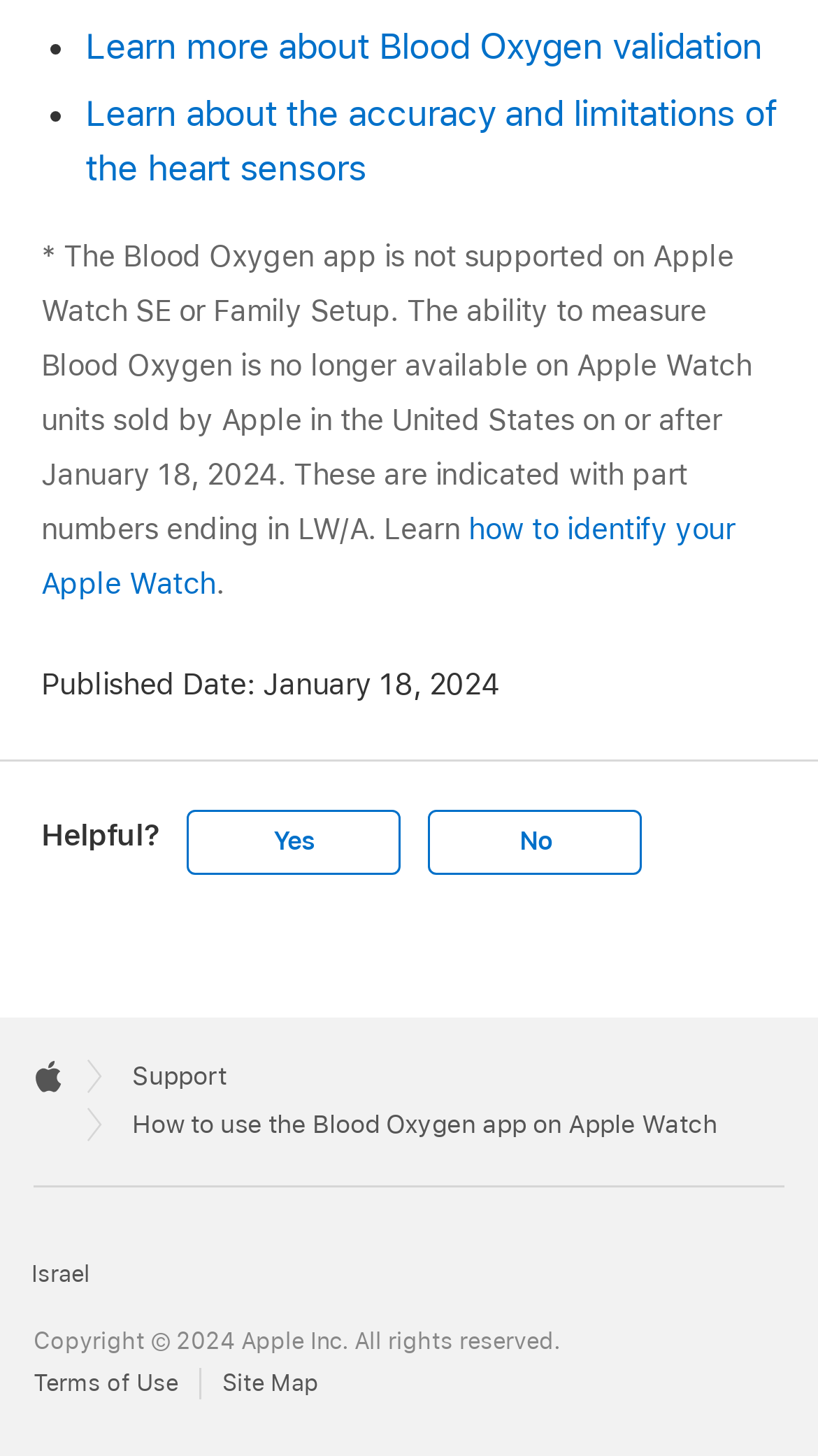Locate the bounding box coordinates of the element to click to perform the following action: 'Learn more about Blood Oxygen validation'. The coordinates should be given as four float values between 0 and 1, in the form of [left, top, right, bottom].

[0.104, 0.018, 0.932, 0.046]